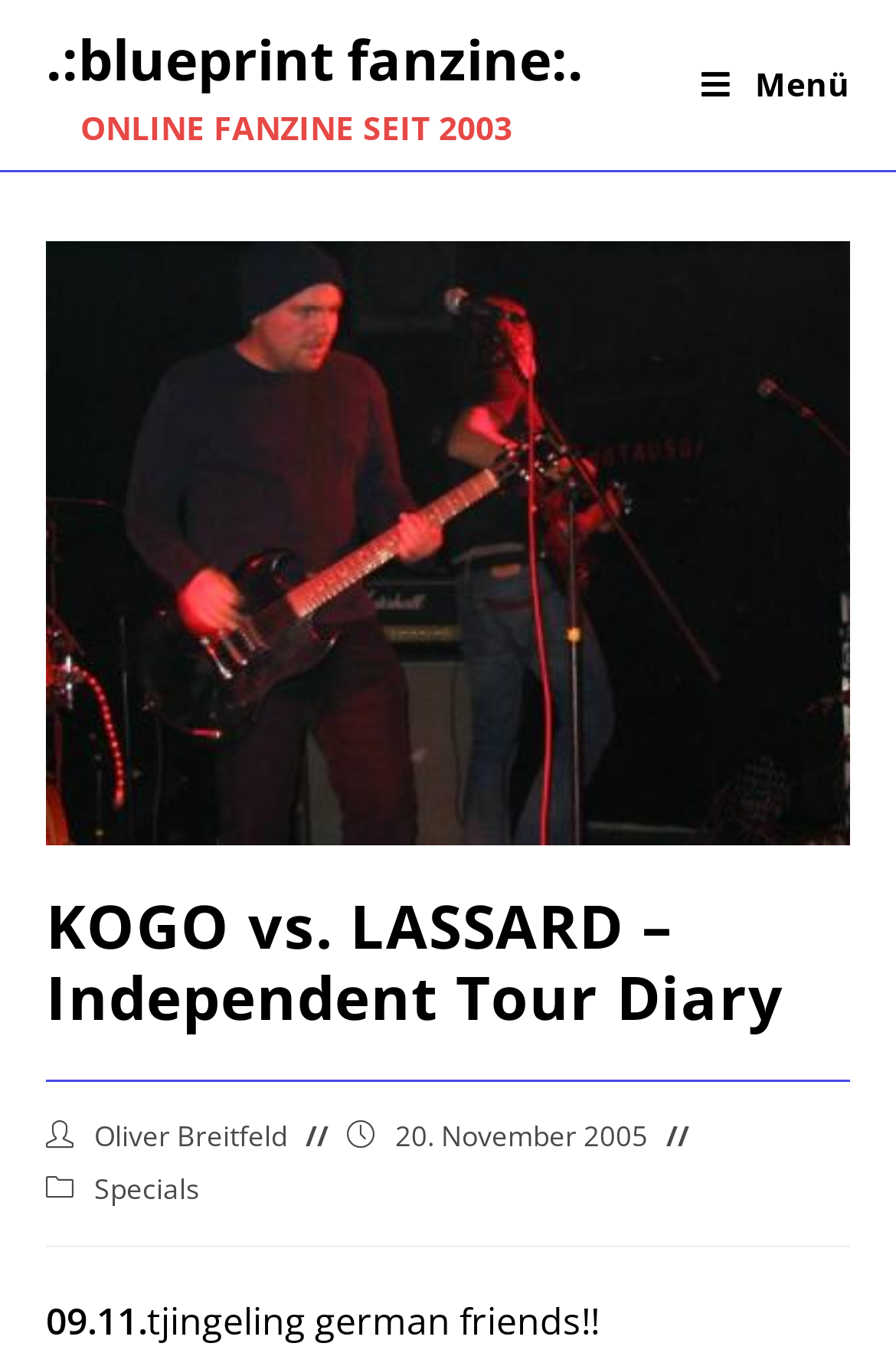Based on the image, please elaborate on the answer to the following question:
What is the first sentence of the article?

I found the first sentence by looking at the main content of the article, which is located below the main heading. The text '09.11.tjingeling german friends!!' is the first sentence of the article.